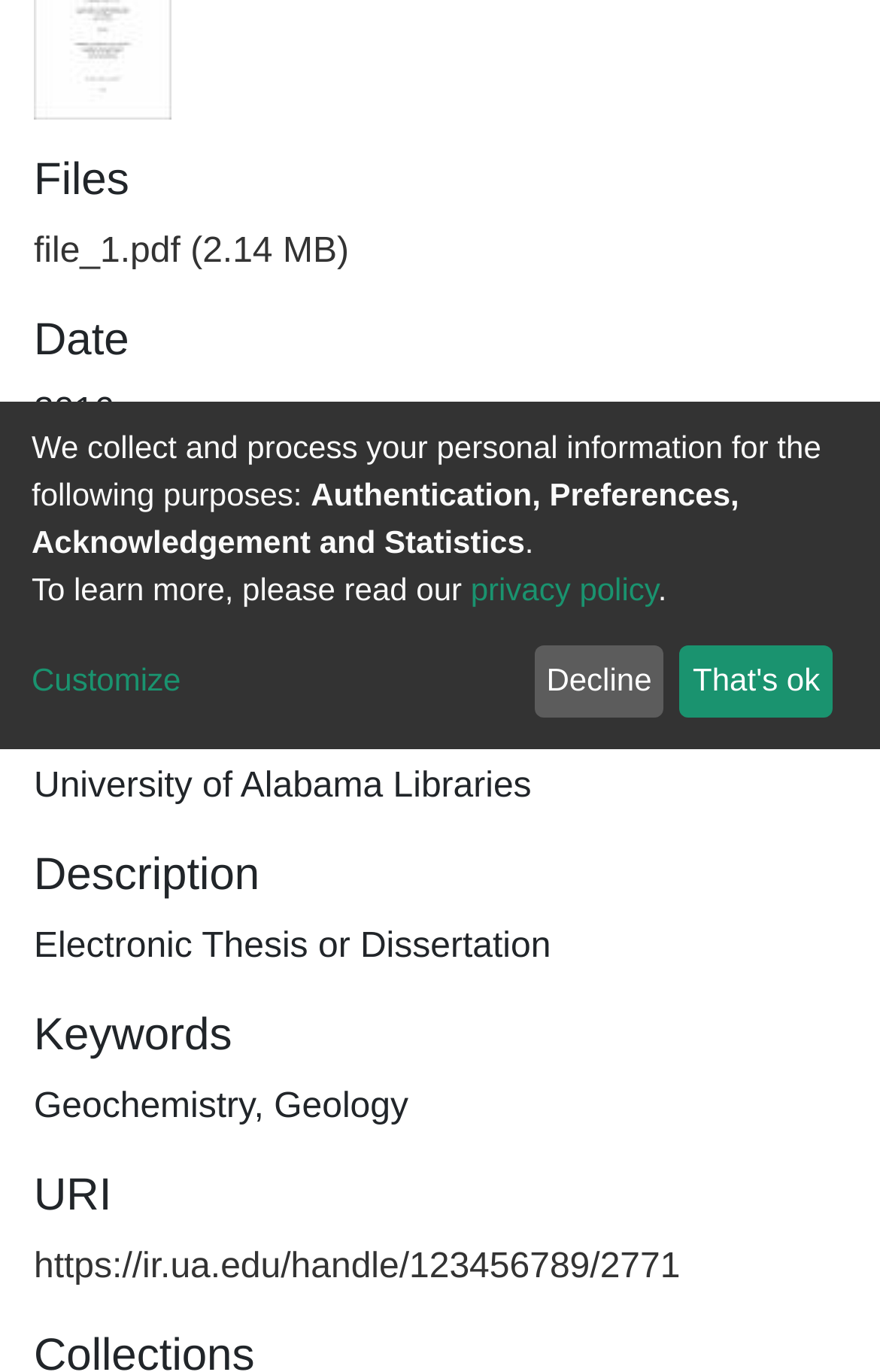Identify the bounding box of the UI element described as follows: "file_1.pdf (2.14 MB)". Provide the coordinates as four float numbers in the range of 0 to 1 [left, top, right, bottom].

[0.038, 0.17, 0.396, 0.198]